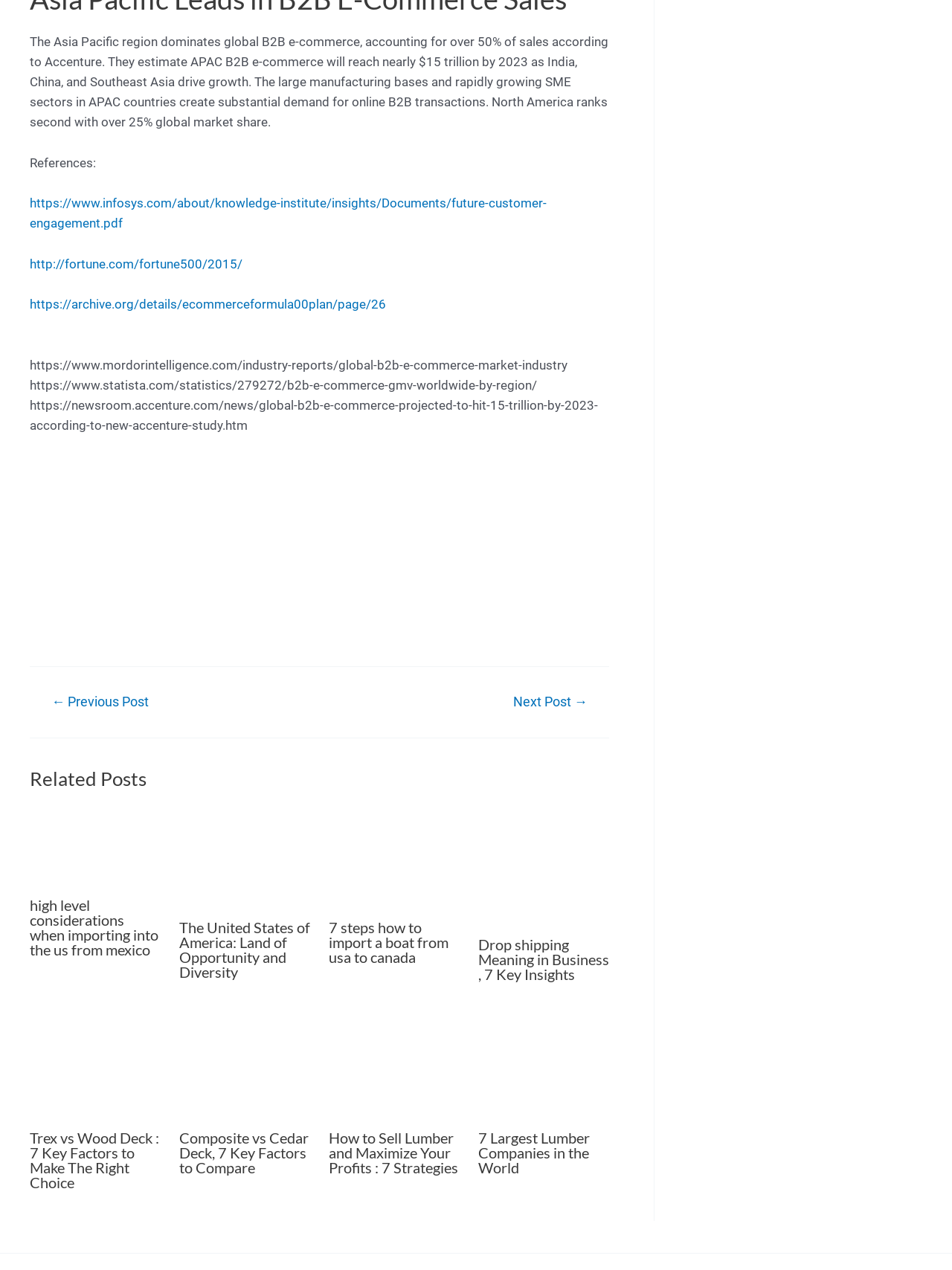Locate the bounding box coordinates of the clickable part needed for the task: "Read the article about importing into the US from Mexico".

[0.031, 0.664, 0.169, 0.676]